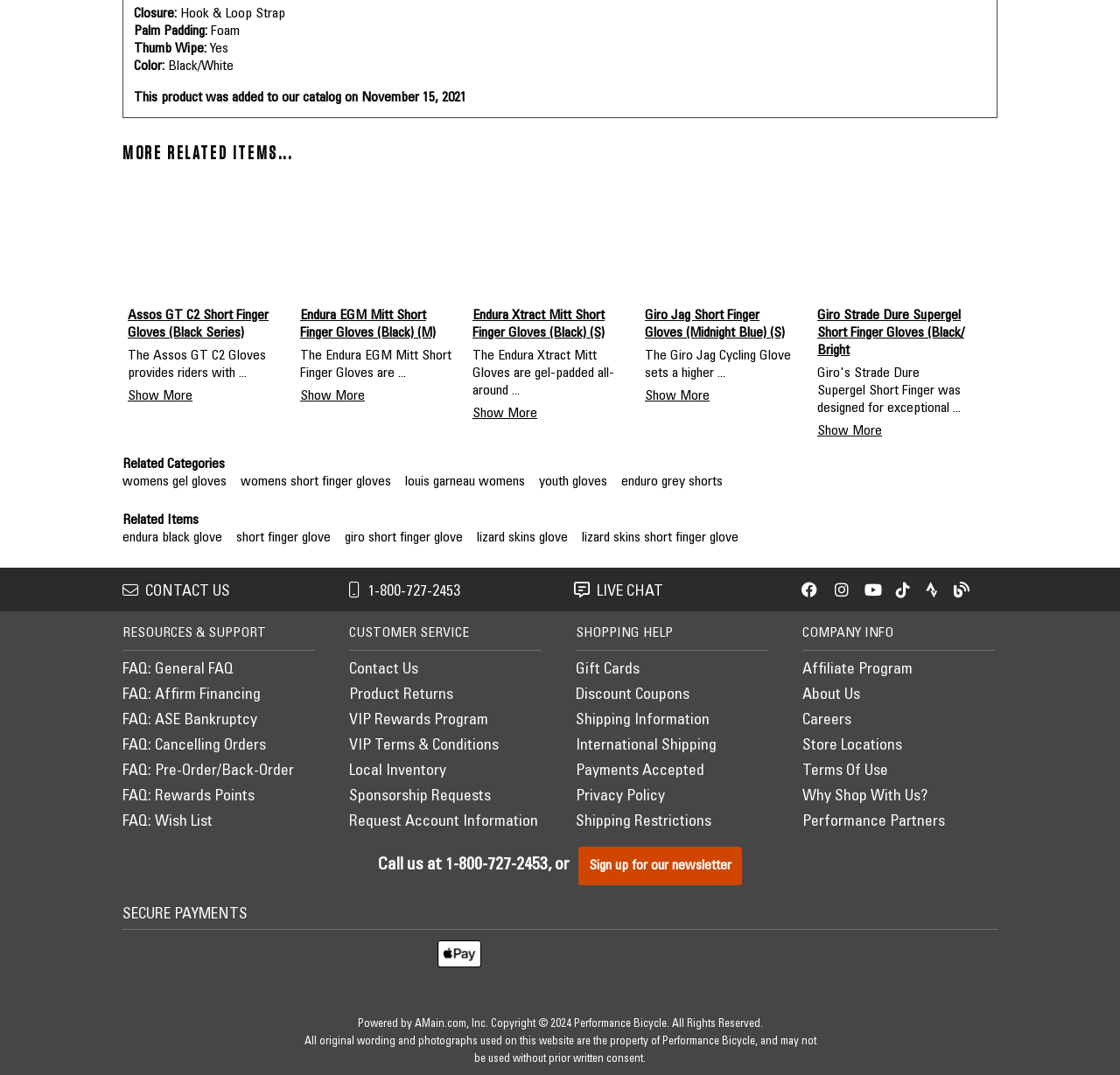Please analyze the image and provide a thorough answer to the question:
What is the product's thumb wipe feature?

According to the product description, the thumb wipe feature is specified as 'Yes', which is mentioned in the 'Thumb Wipe:' section.